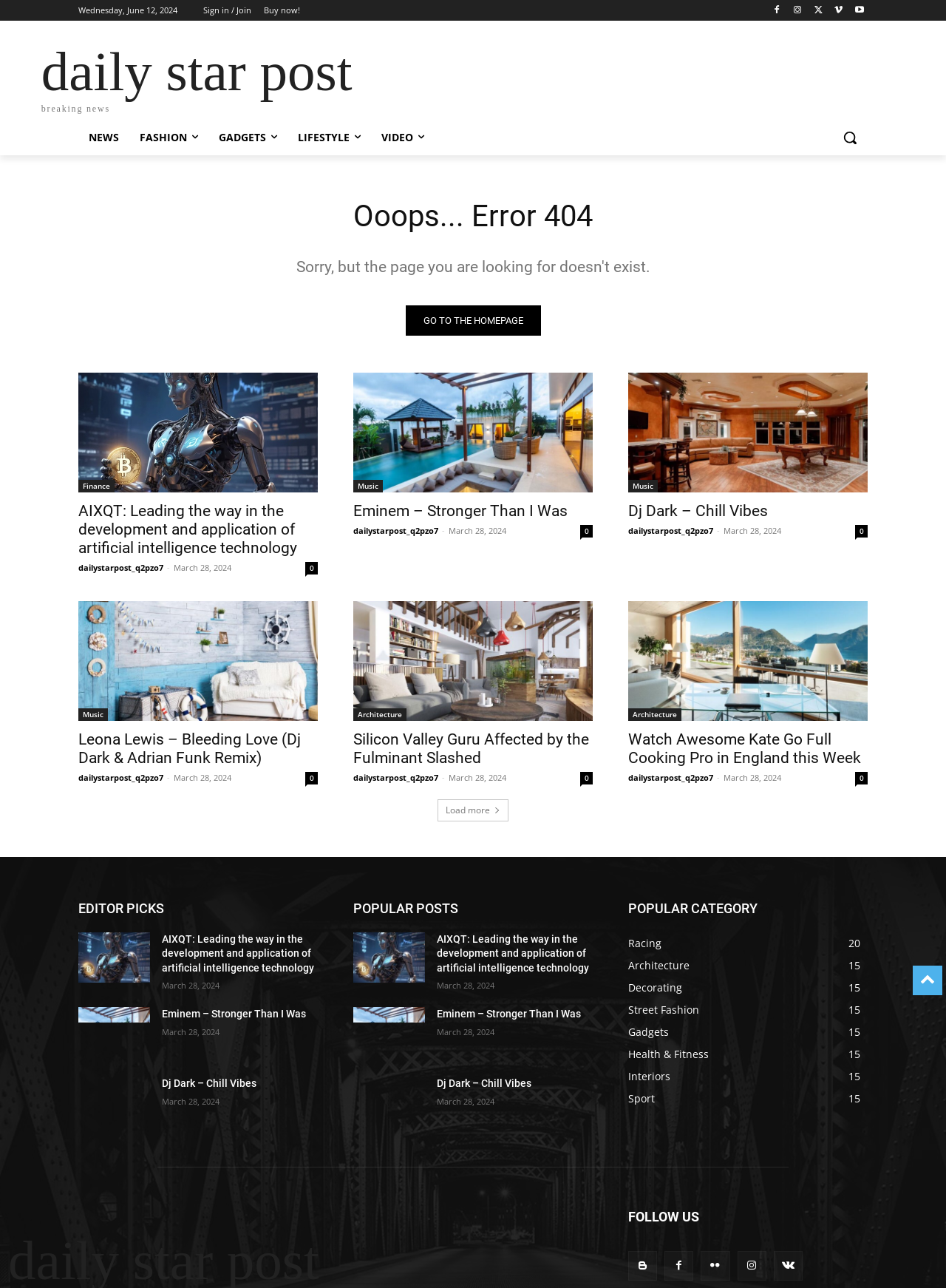Utilize the details in the image to give a detailed response to the question: What is the current date?

The current date can be found at the top of the webpage, which is 'Wednesday, June 12, 2024'.